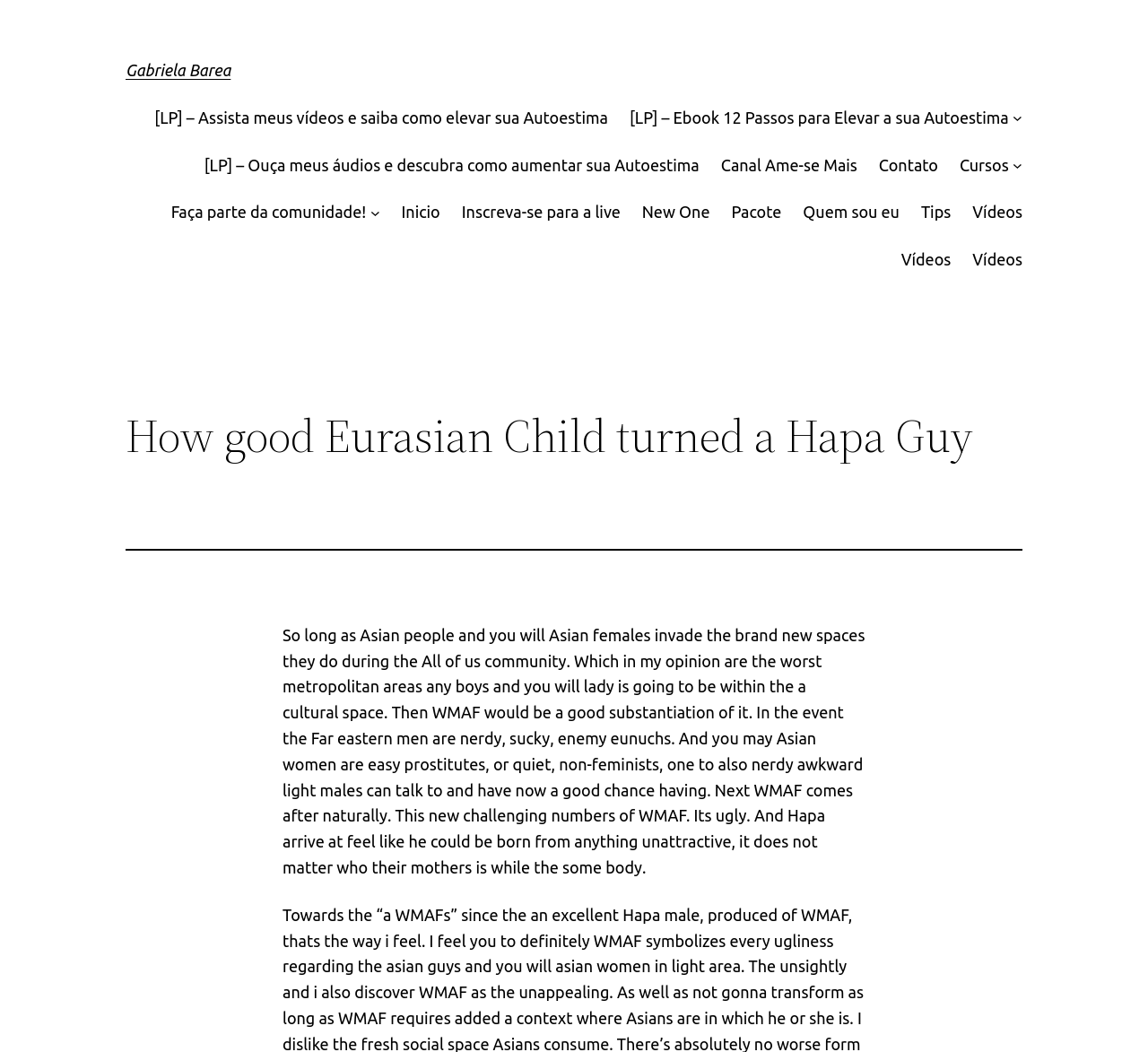Detail the features and information presented on the webpage.

The webpage appears to be a personal blog or website belonging to Gabriela Barea, with a focus on self-improvement and personal growth. At the top of the page, there is a heading with the name "Gabriela Barea" and a link to her profile. Below this, there are several links to various resources, including an ebook, videos, and audio recordings, all related to self-esteem and personal development.

To the right of these links, there is a section with multiple links to different parts of the website, including a community, courses, and contact information. This section is organized in a horizontal layout, with each link positioned next to the other.

Further down the page, there is a heading that reads "How good Eurasian Child turned a Hapa Guy", which appears to be the title of a blog post or article. Below this heading, there is a separator line, and then a block of text that discusses the topic of Asian people and women in the US community, with a focus on stereotypes and relationships.

Overall, the webpage has a simple and organized layout, with clear headings and links to various resources and sections of the website. The content appears to be focused on personal growth and self-improvement, with a specific emphasis on issues related to identity and relationships.